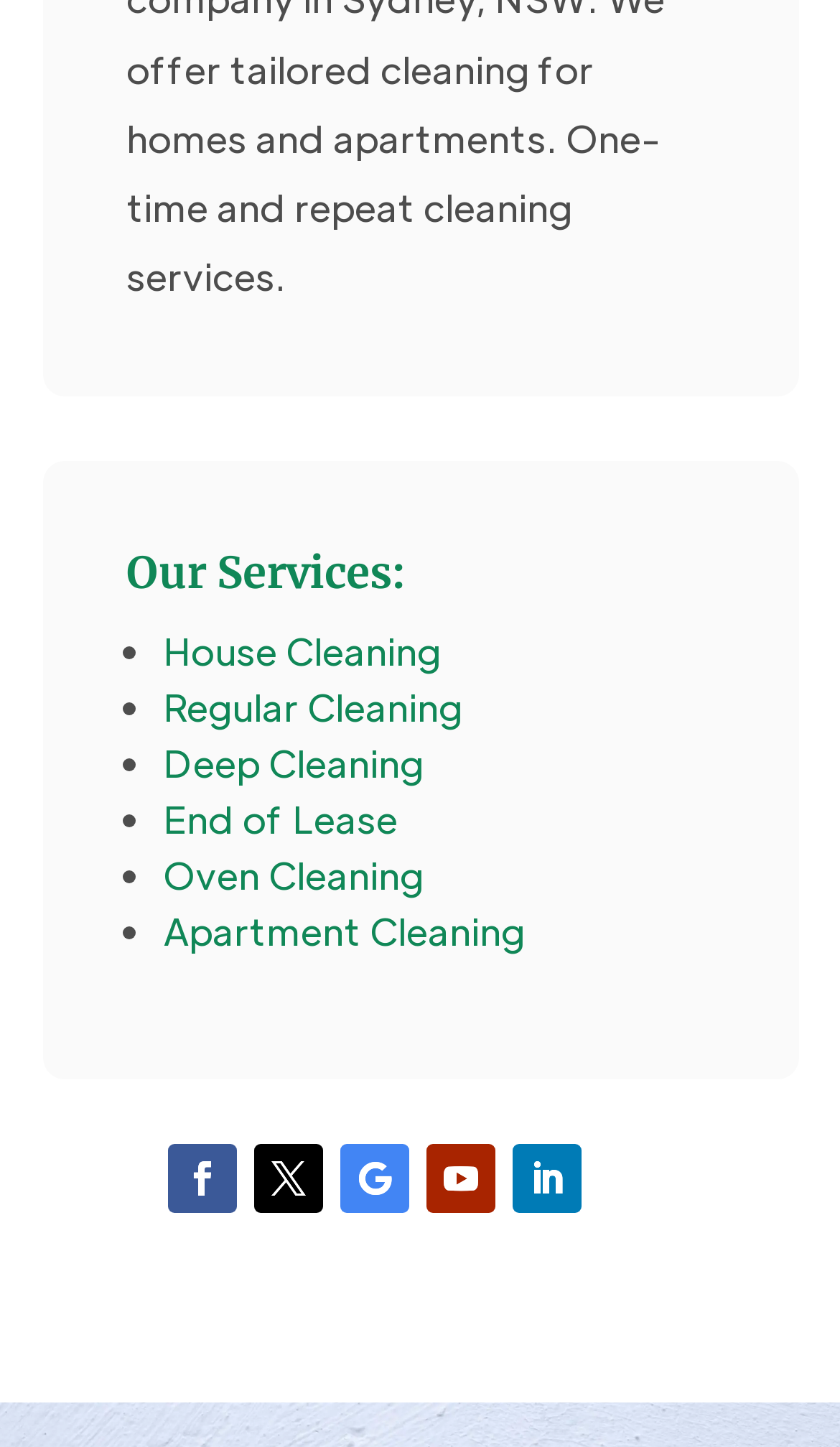Analyze the image and give a detailed response to the question:
What is the first service listed on this webpage?

The webpage displays a list of services offered by the company, and the first item on this list is 'House Cleaning', indicated by a bullet point and a link to the service.